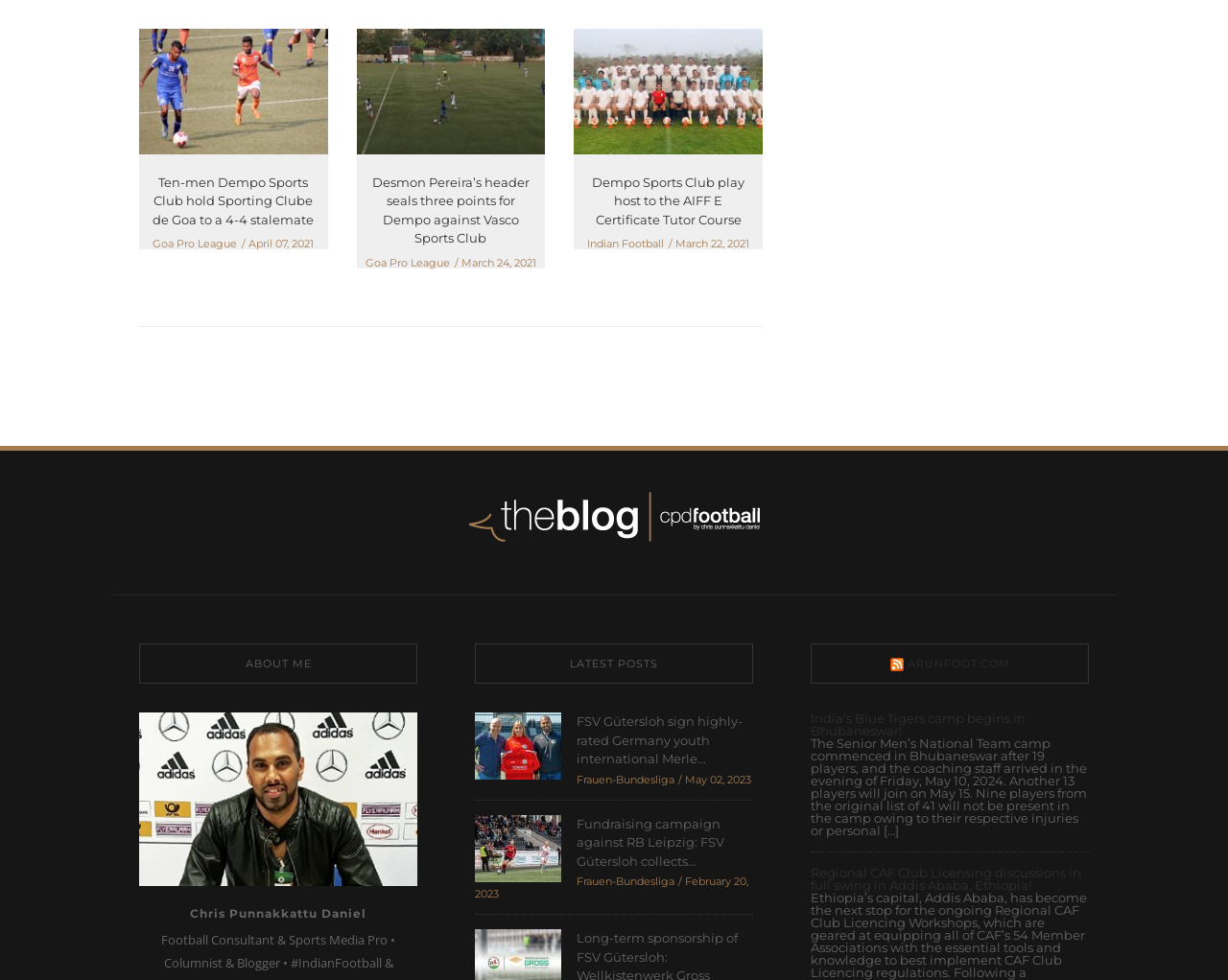Respond concisely with one word or phrase to the following query:
What is the name of the league mentioned in the second article?

Goa Pro League